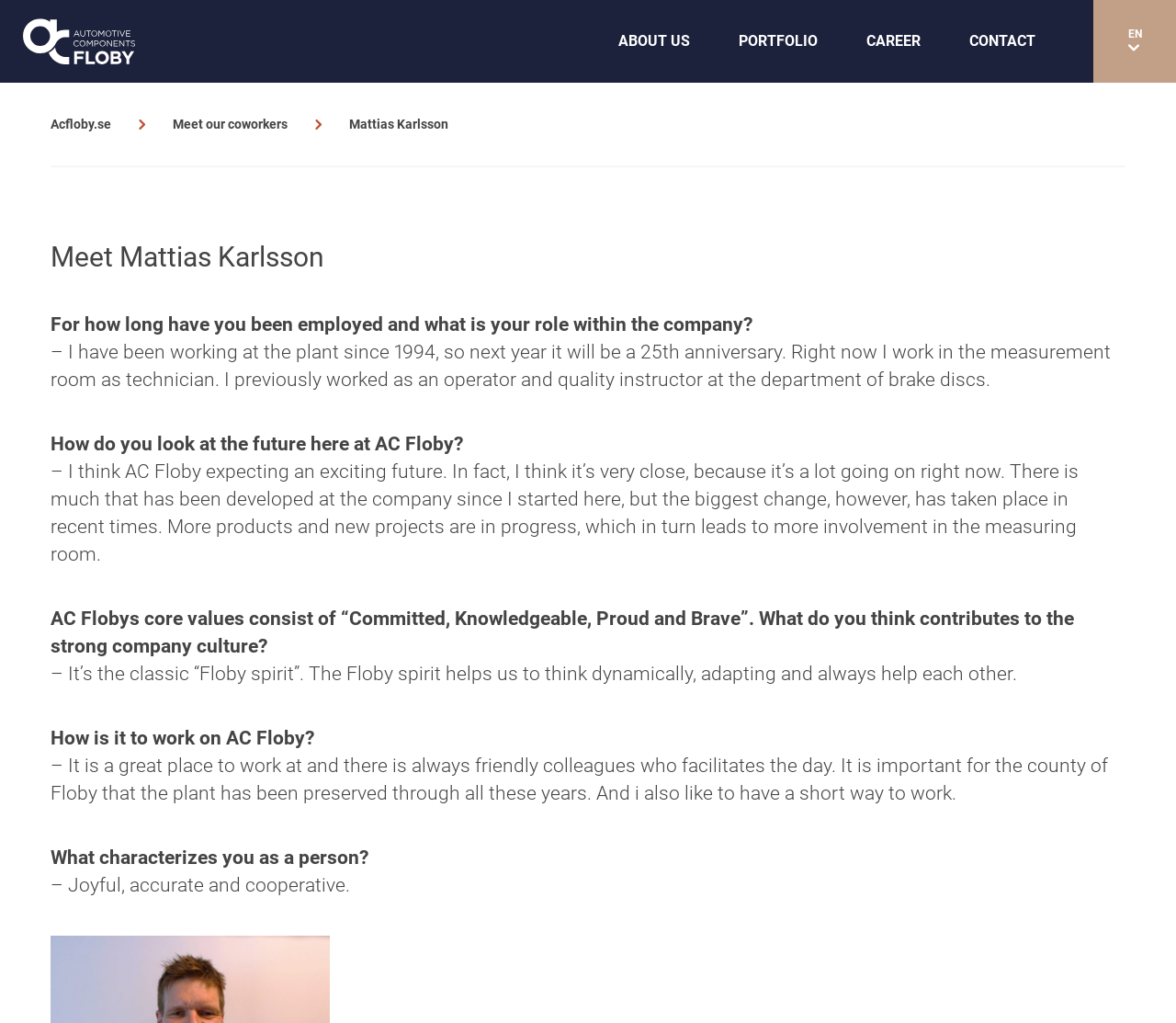Find the bounding box coordinates of the area to click in order to follow the instruction: "Click on EN ".

[0.93, 0.0, 1.0, 0.081]